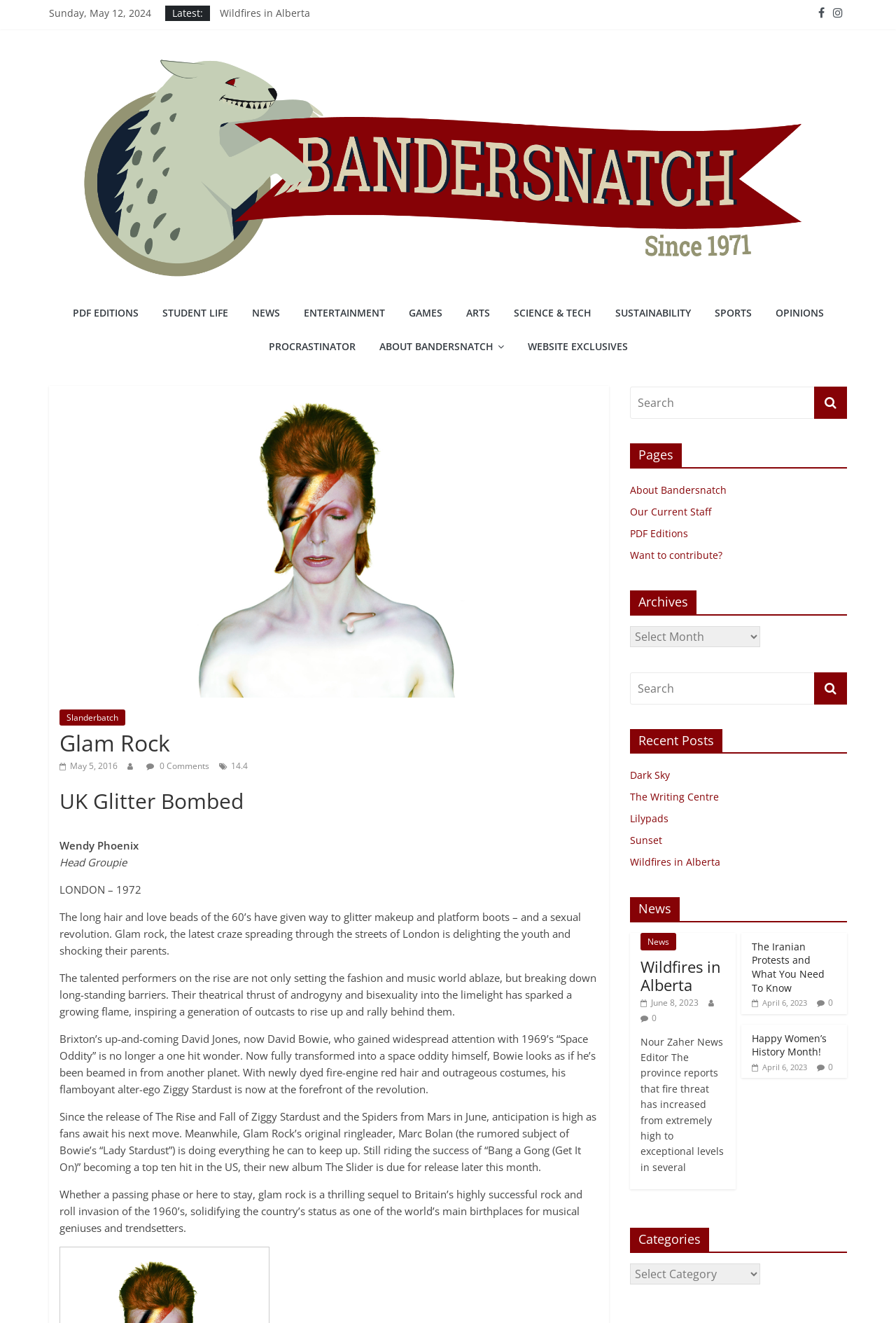Kindly determine the bounding box coordinates of the area that needs to be clicked to fulfill this instruction: "View the latest news".

[0.715, 0.705, 0.755, 0.718]